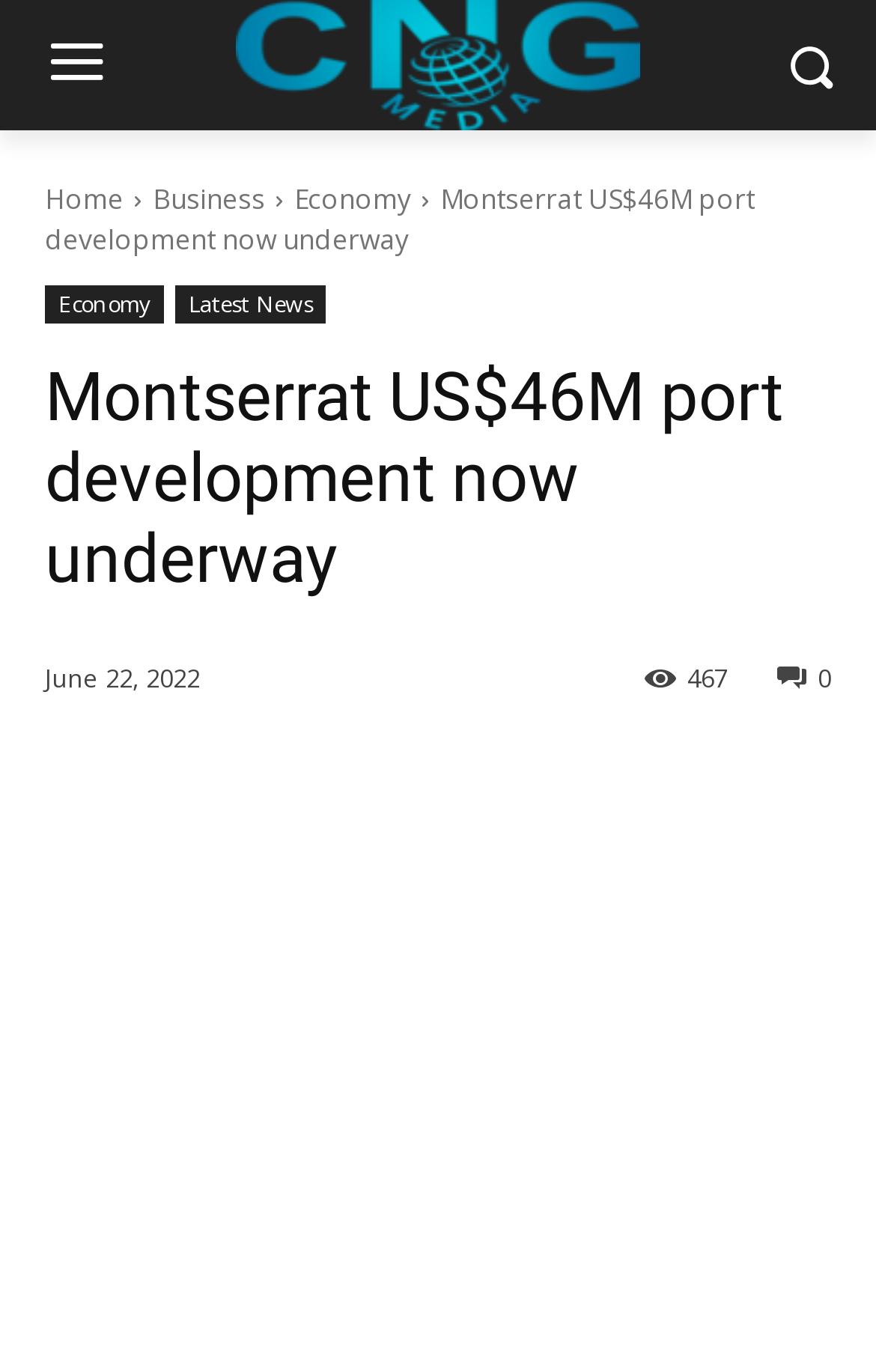Identify the bounding box for the given UI element using the description provided. Coordinates should be in the format (top-left x, top-left y, bottom-right x, bottom-right y) and must be between 0 and 1. Here is the description: alt="mheco inc."

None